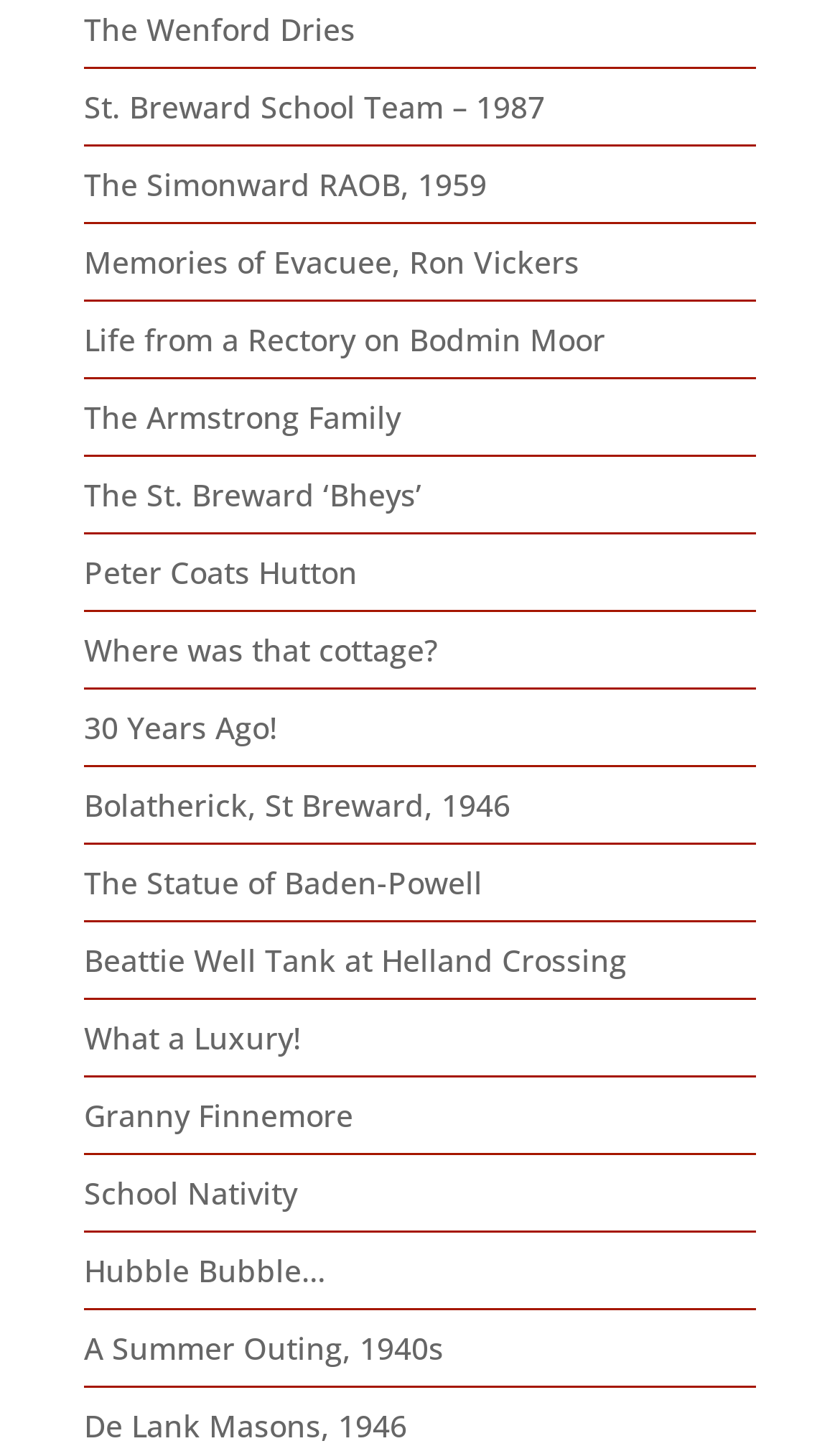Given the following UI element description: "Granny Finnemore", find the bounding box coordinates in the webpage screenshot.

[0.1, 0.758, 0.421, 0.786]